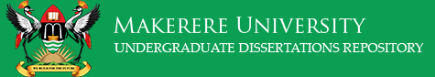What is written above the logo?
Please provide a comprehensive answer based on the contents of the image.

Above the logo, the university's name 'MAKERERE UNIVERSITY' is elegantly inscribed in bold white letters, conveying a sense of prestige and academic excellence, which indicates that the university name is written above the logo.